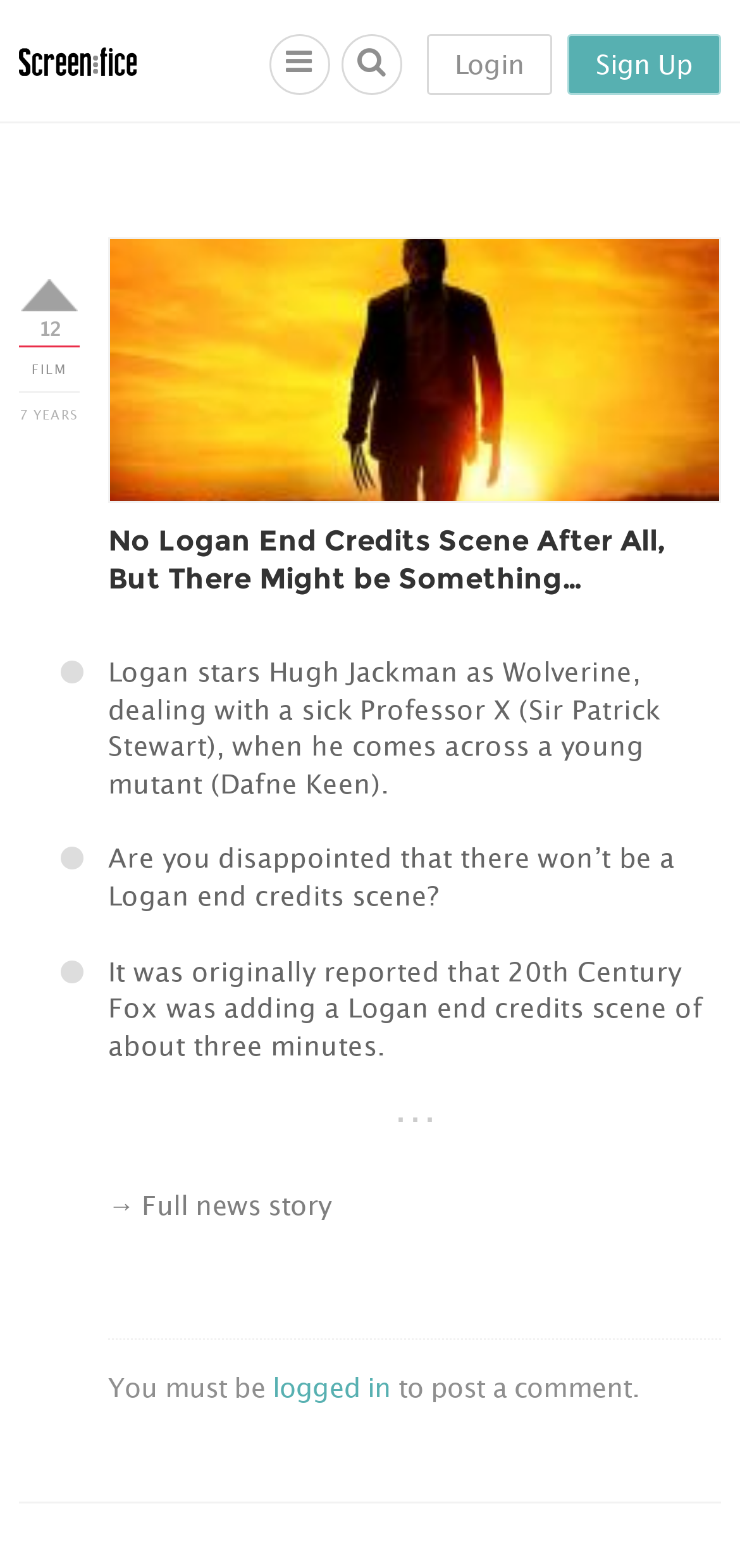Examine the screenshot and answer the question in as much detail as possible: What is the purpose of the 'Login' and 'Sign Up' links?

I inferred the purpose of the 'Login' and 'Sign Up' links, which are typically used for user authentication and registration, allowing users to access restricted content or features on the website.